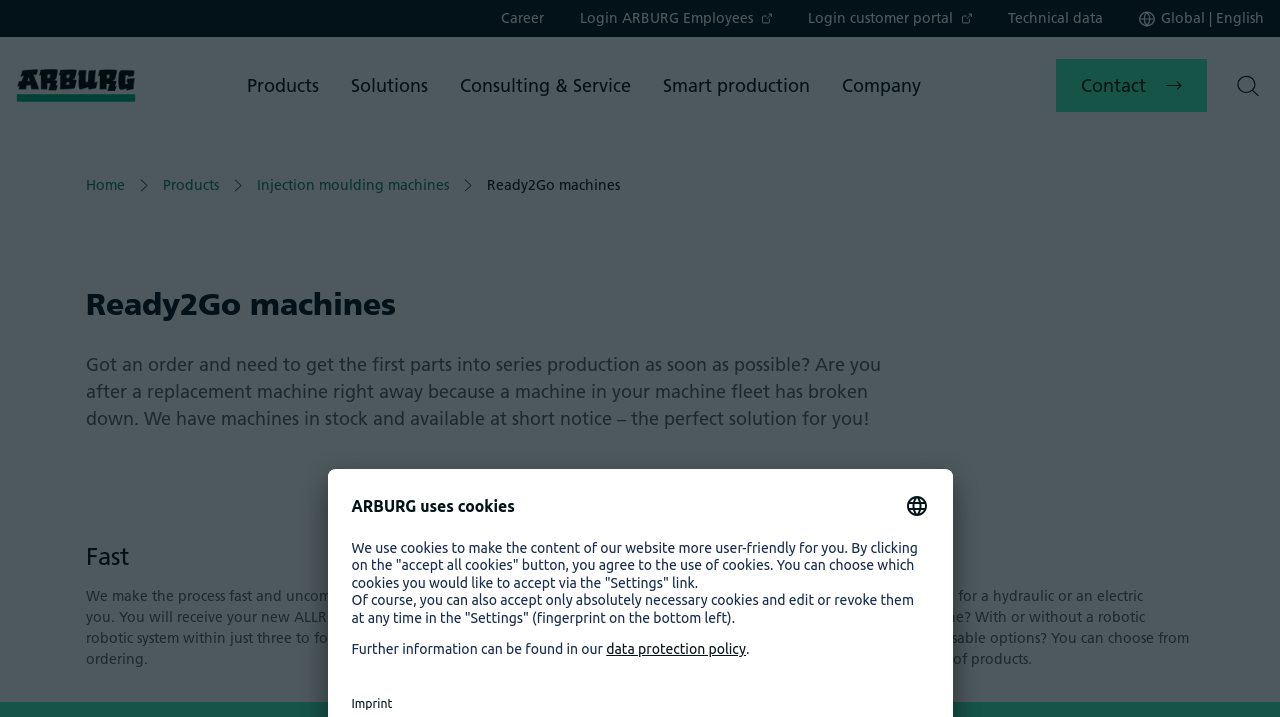What is the purpose of the 'Settings' link?
Please look at the screenshot and answer using one word or phrase.

To accept or edit cookies